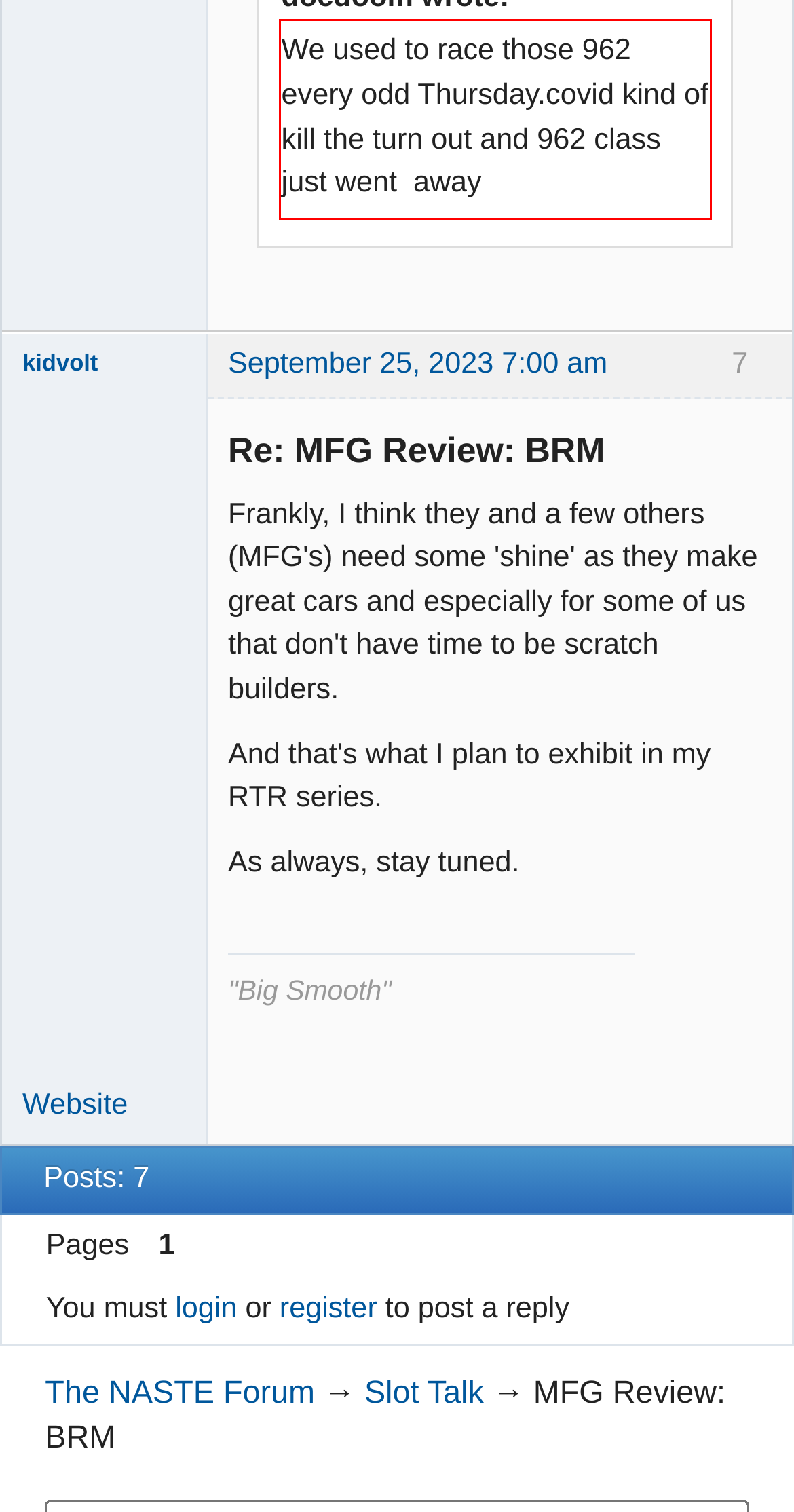You have a screenshot of a webpage with a red bounding box. Identify and extract the text content located inside the red bounding box.

We used to race those 962 every odd Thursday.covid kind of kill the turn out and 962 class just went away